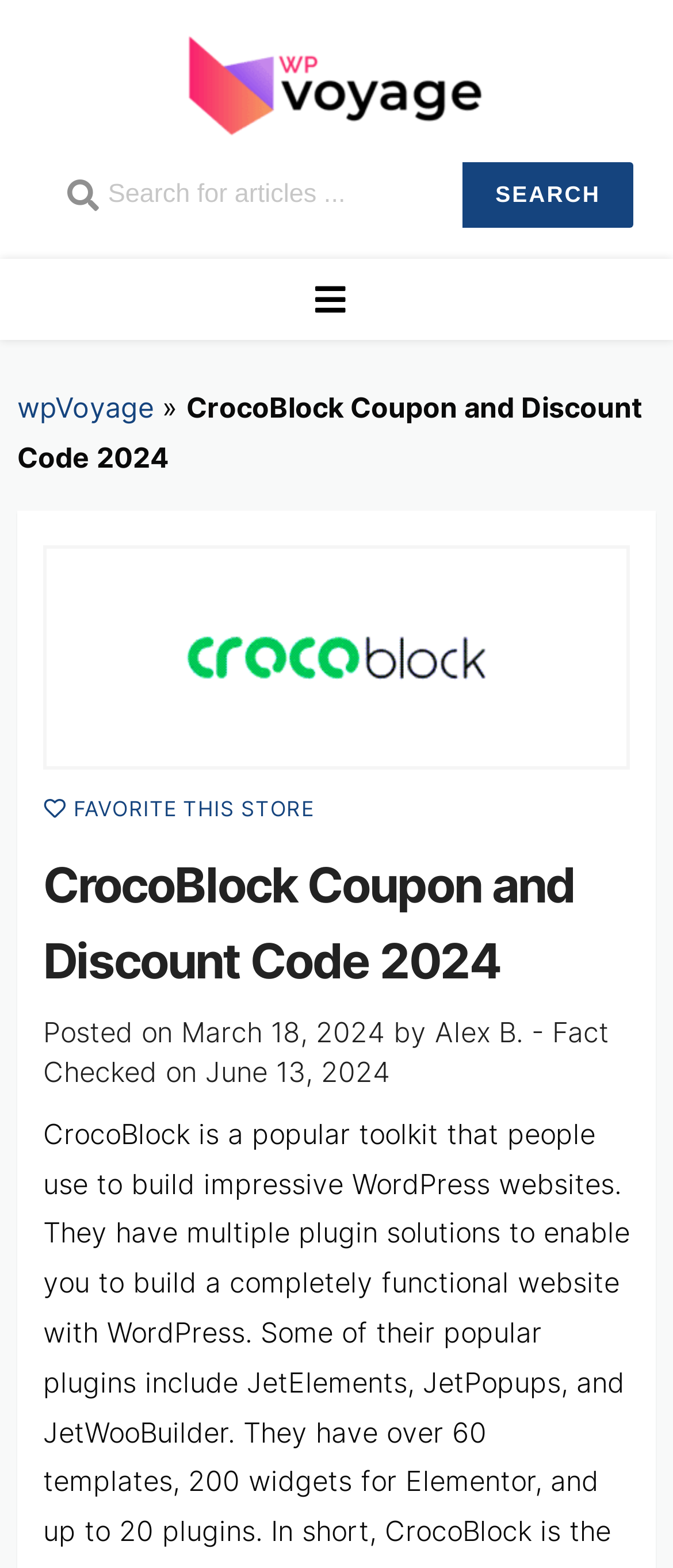Illustrate the webpage thoroughly, mentioning all important details.

The webpage appears to be a coupon and discount code page for CrocoBlock. At the top left, there is a logo image with a link to "wpVoyage (Previously GrabHosts)" next to it. Below the logo, there is a search bar with a "SEARCH" button to the right. 

On the top right, there is a "Skip to content" link. Below it, there is a navigation menu with a link to "wpVoyage" followed by a right arrow symbol. The main title "CrocoBlock Coupon and Discount Code 2024" is displayed prominently in the middle of the top section.

The main content area has a large link to "CrocoBlock Coupon" with a related image to its right. Below this link, there is a "FAVORITE THIS STORE" button with a heart icon. The main heading "CrocoBlock Coupon and Discount Code 2024" is displayed again, followed by a timestamp showing the post date and time, the author's name "Alex B.", and a fact-checked date.